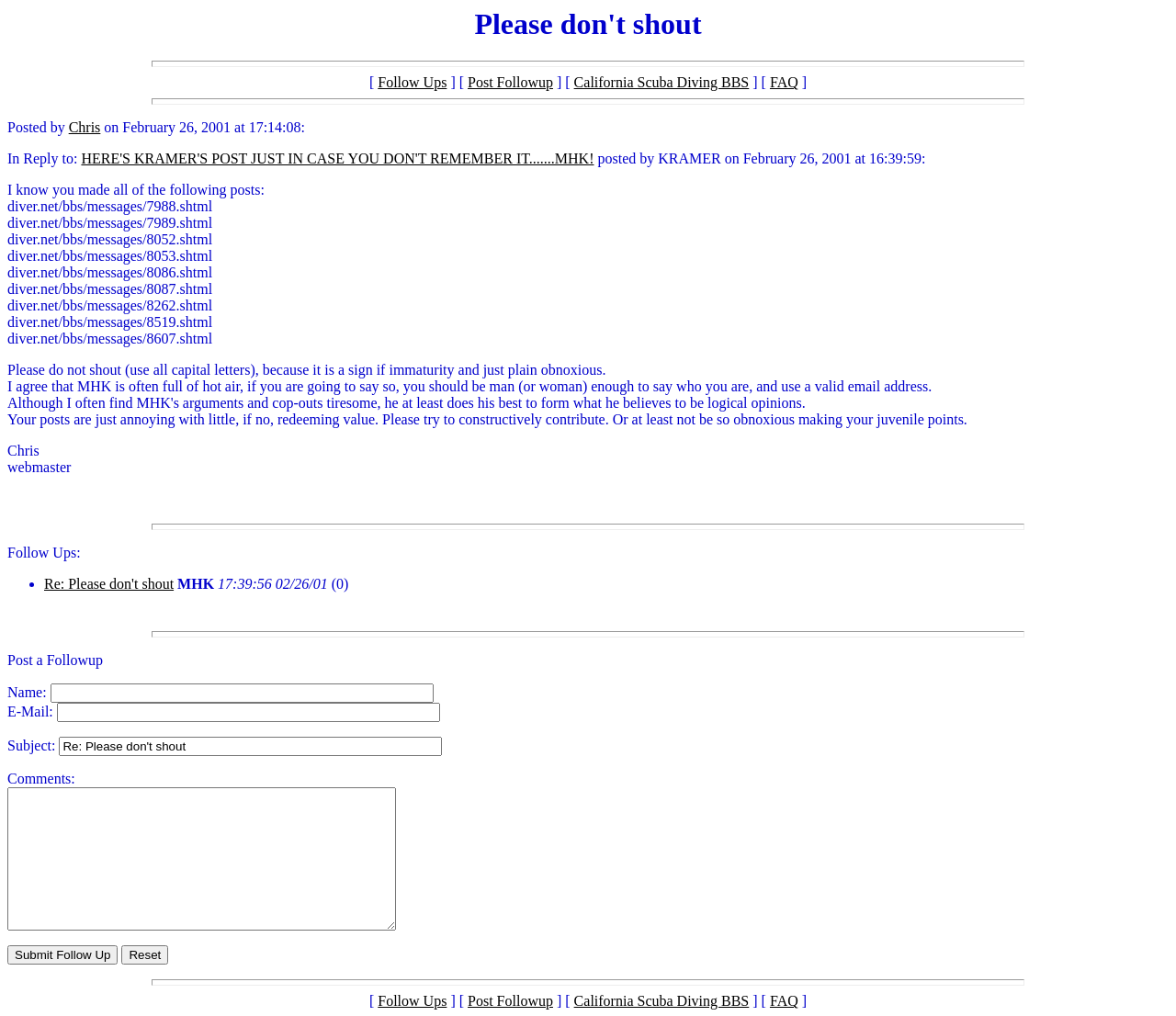How many separators are there in the webpage?
Based on the screenshot, provide your answer in one word or phrase.

4